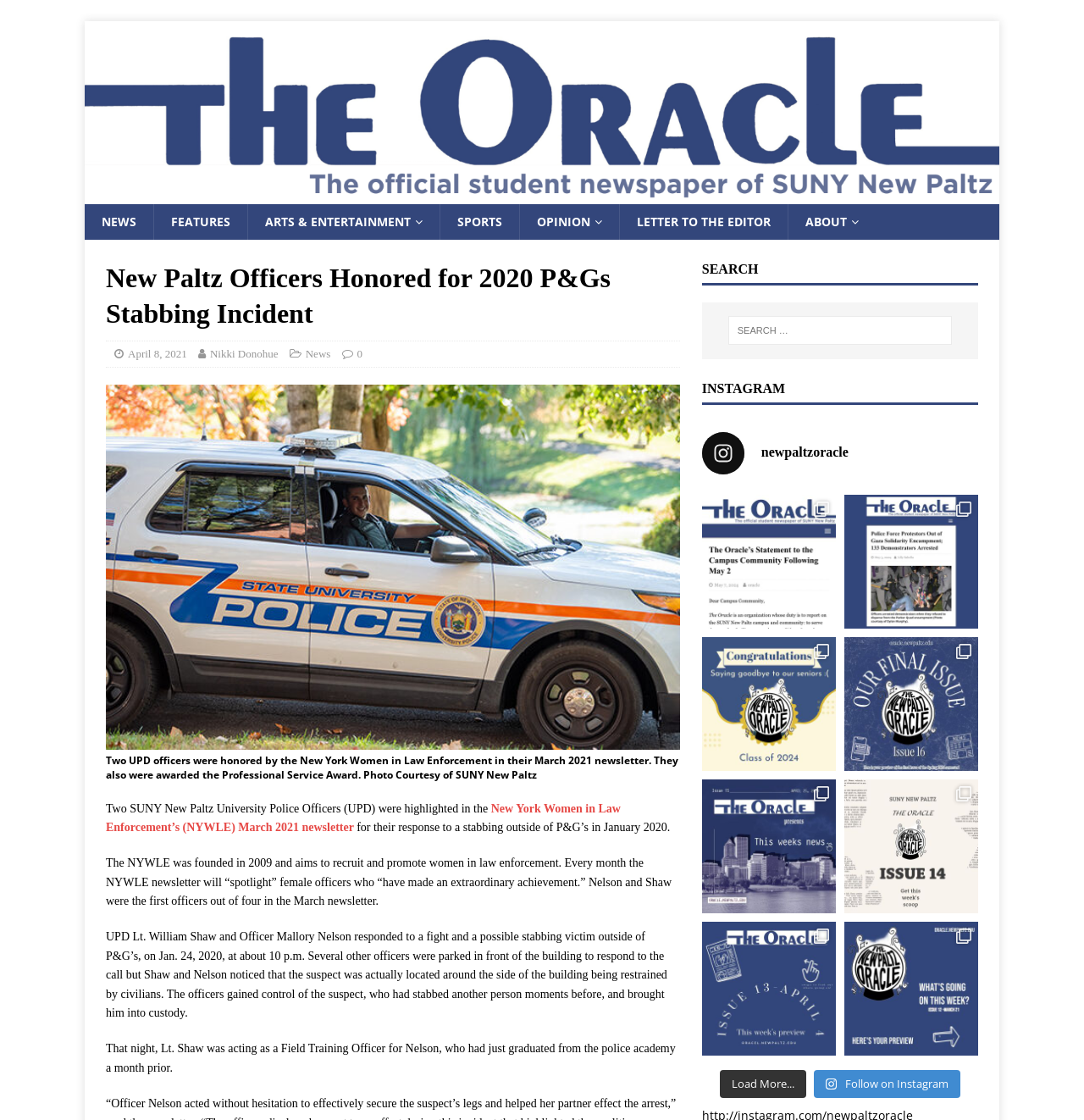How many officers were spotlighted in the March newsletter?
Please give a detailed answer to the question using the information shown in the image.

The webpage mentions 'Nelson and Shaw were the first officers out of four in the March newsletter.' which indicates the number of officers spotlighted in the March newsletter.